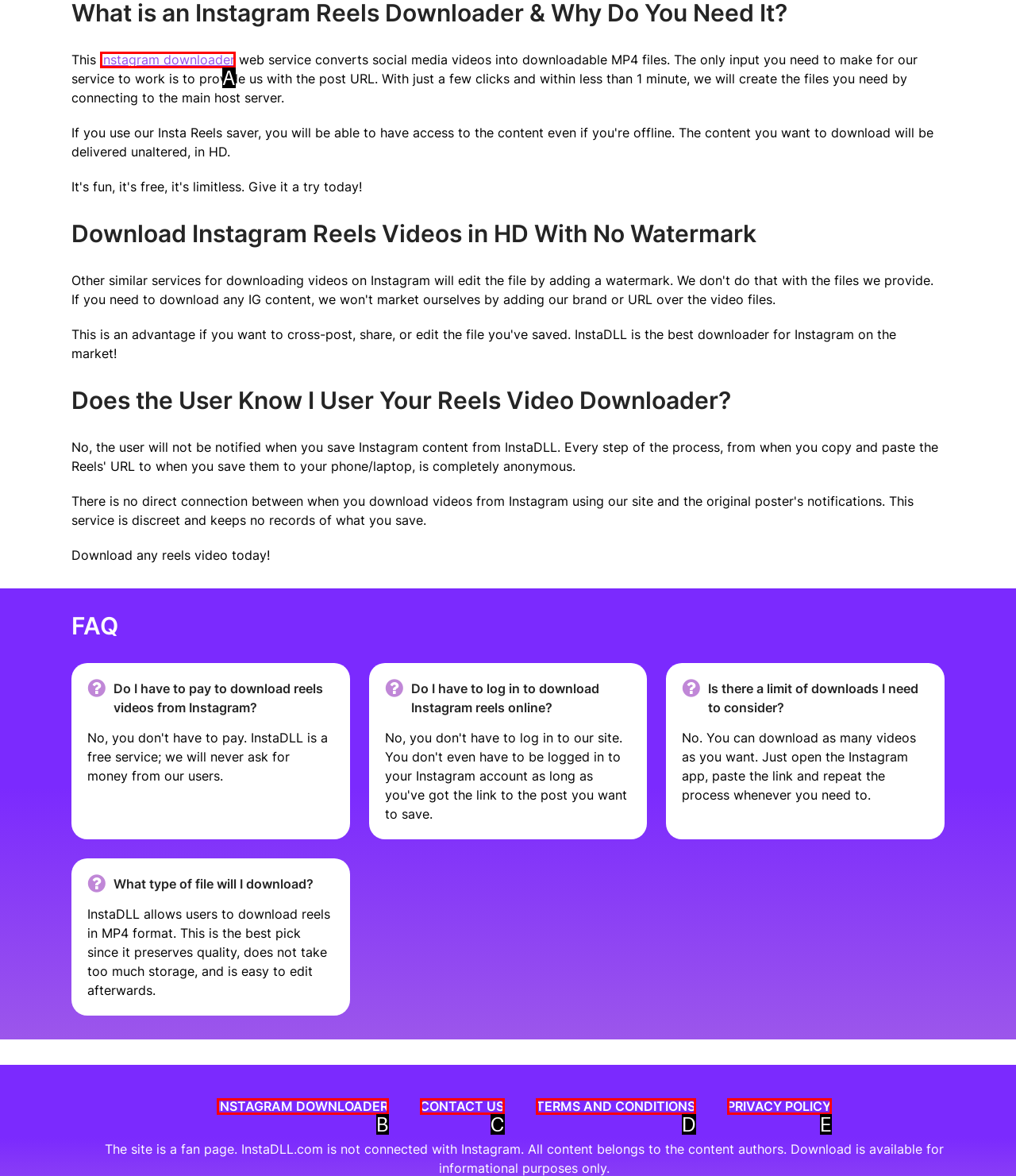From the given choices, determine which HTML element matches the description: Instagram Downloader. Reply with the appropriate letter.

B